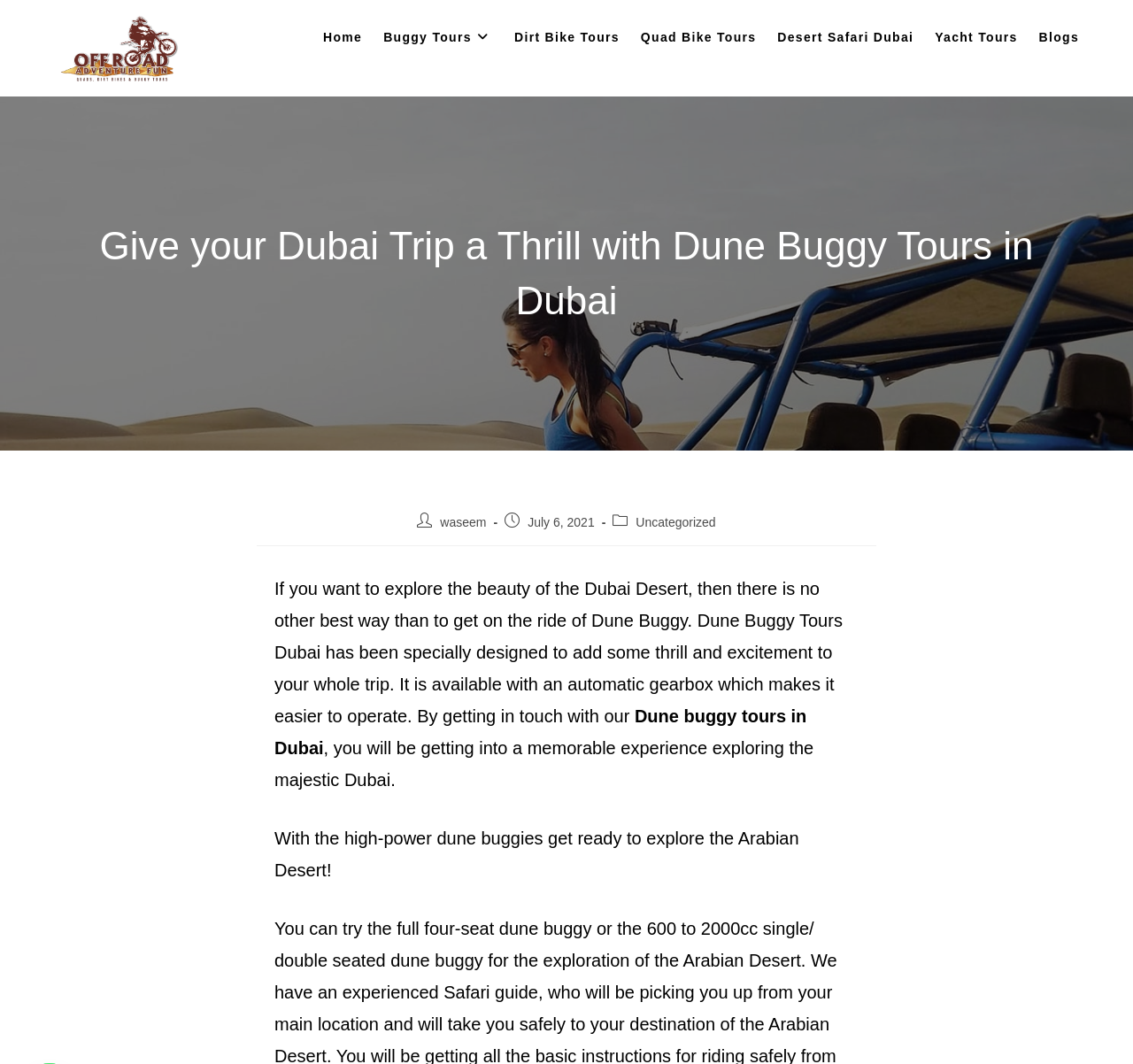Determine the bounding box coordinates of the area to click in order to meet this instruction: "Go to Home".

[0.276, 0.006, 0.329, 0.064]